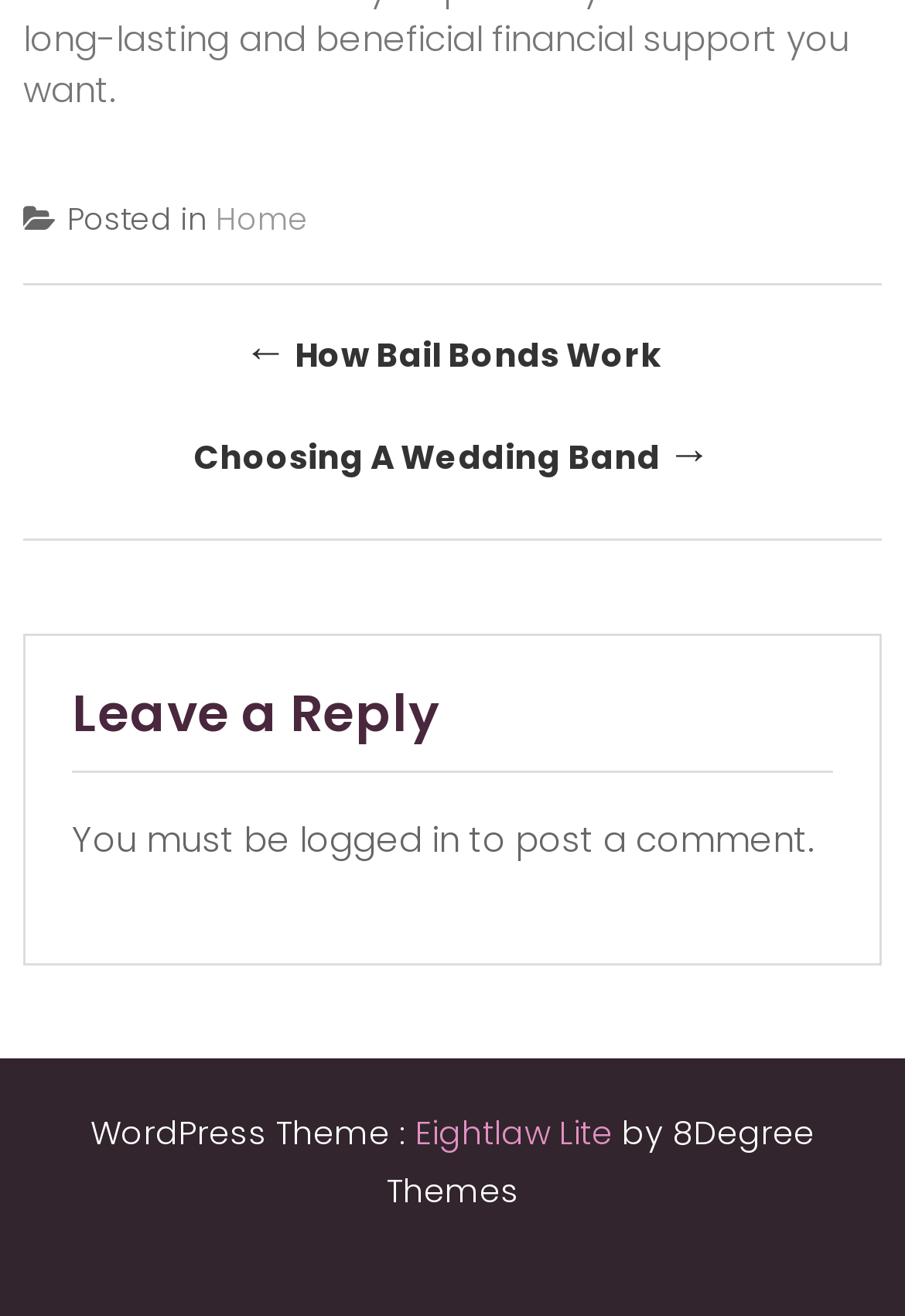What is the name of the theme author?
Please respond to the question with a detailed and informative answer.

I found this by looking at the static text 'by 8Degree Themes' which is associated with the link 'Eightlaw Lite' and suggests that 8Degree Themes is the author of the theme.